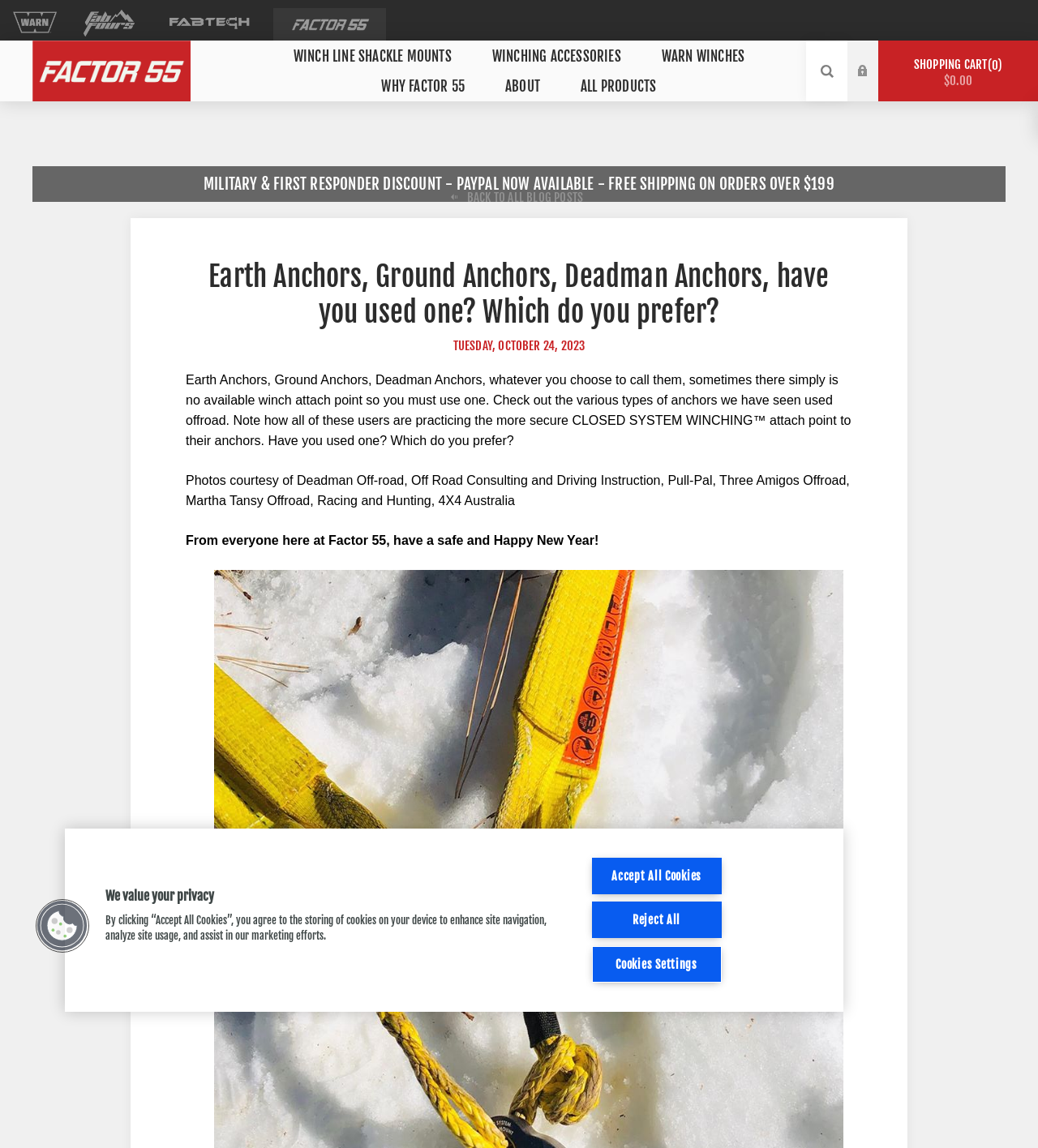Please determine the bounding box coordinates of the section I need to click to accomplish this instruction: "Learn about winch line shackle mounts".

[0.263, 0.036, 0.455, 0.062]